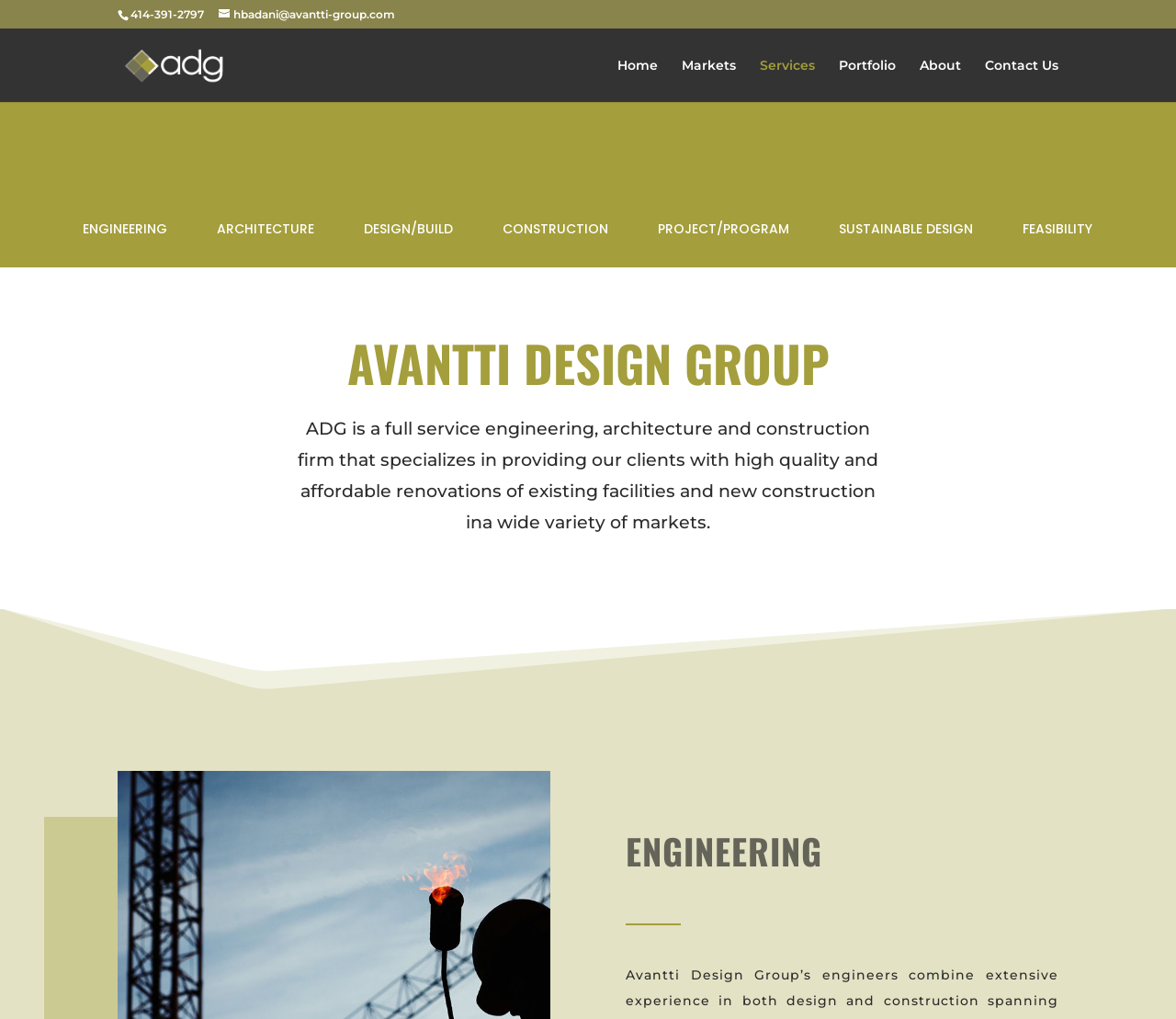Please locate the bounding box coordinates of the element that needs to be clicked to achieve the following instruction: "Send an email to hbadani@avantti-group.com". The coordinates should be four float numbers between 0 and 1, i.e., [left, top, right, bottom].

[0.186, 0.007, 0.336, 0.021]